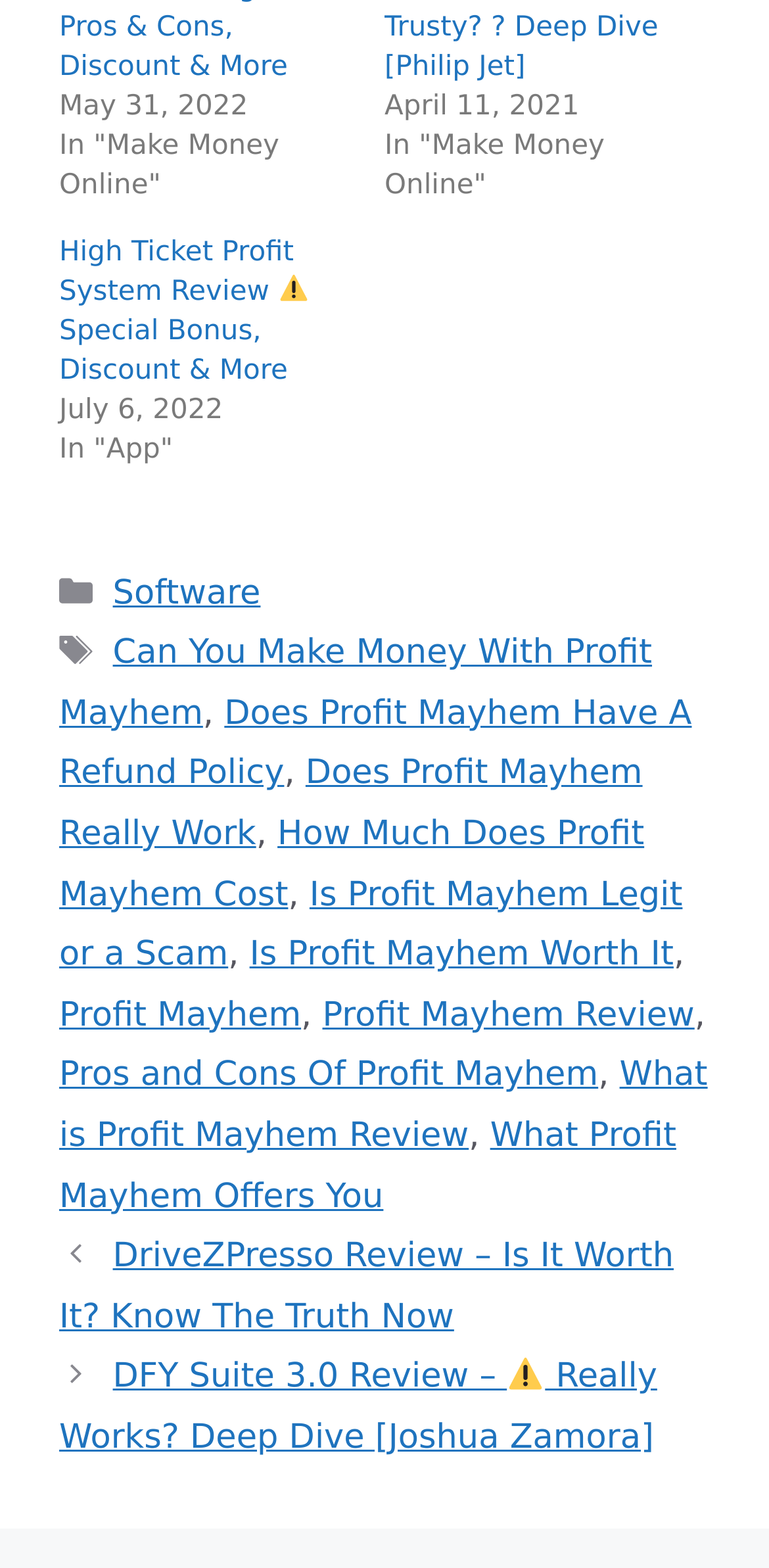Using the format (top-left x, top-left y, bottom-right x, bottom-right y), provide the bounding box coordinates for the described UI element. All values should be floating point numbers between 0 and 1: Does Profit Mayhem Really Work

[0.077, 0.481, 0.836, 0.545]